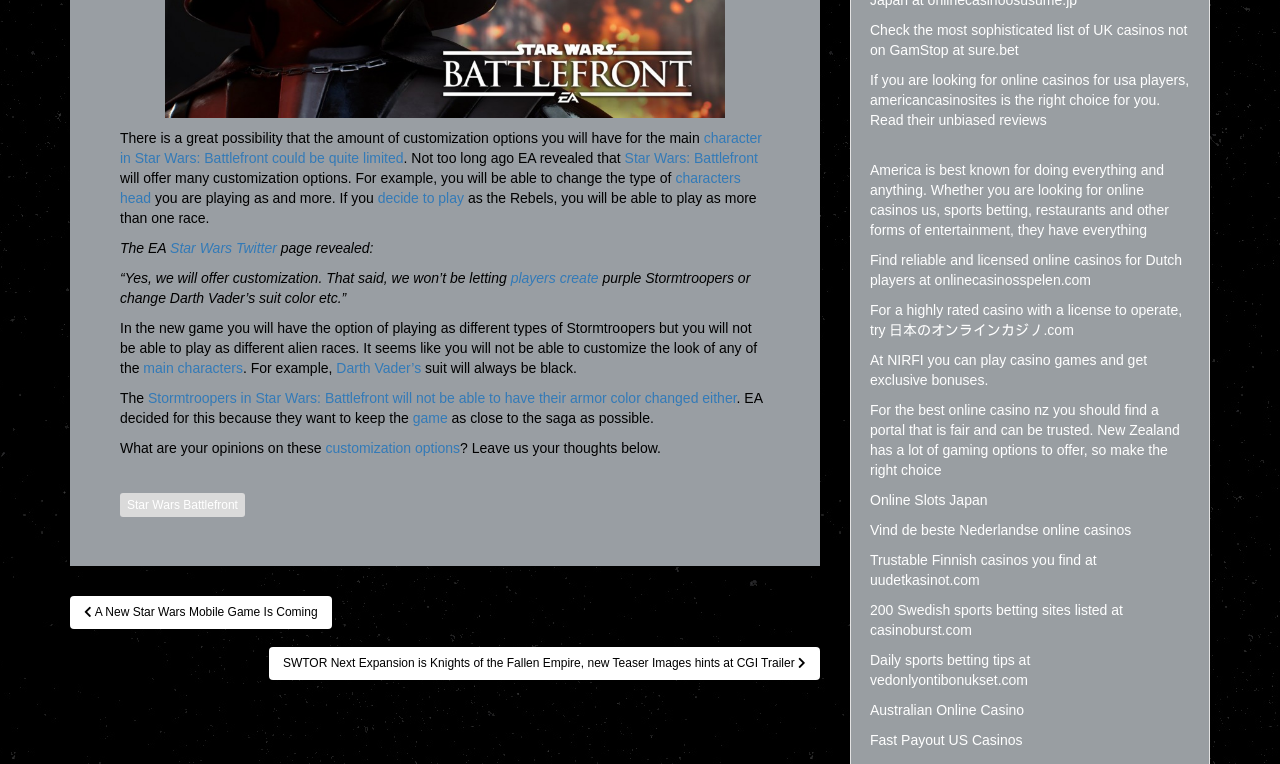Please locate the clickable area by providing the bounding box coordinates to follow this instruction: "Click on the link to read more about Star Wars: Battlefront".

[0.094, 0.196, 0.592, 0.217]